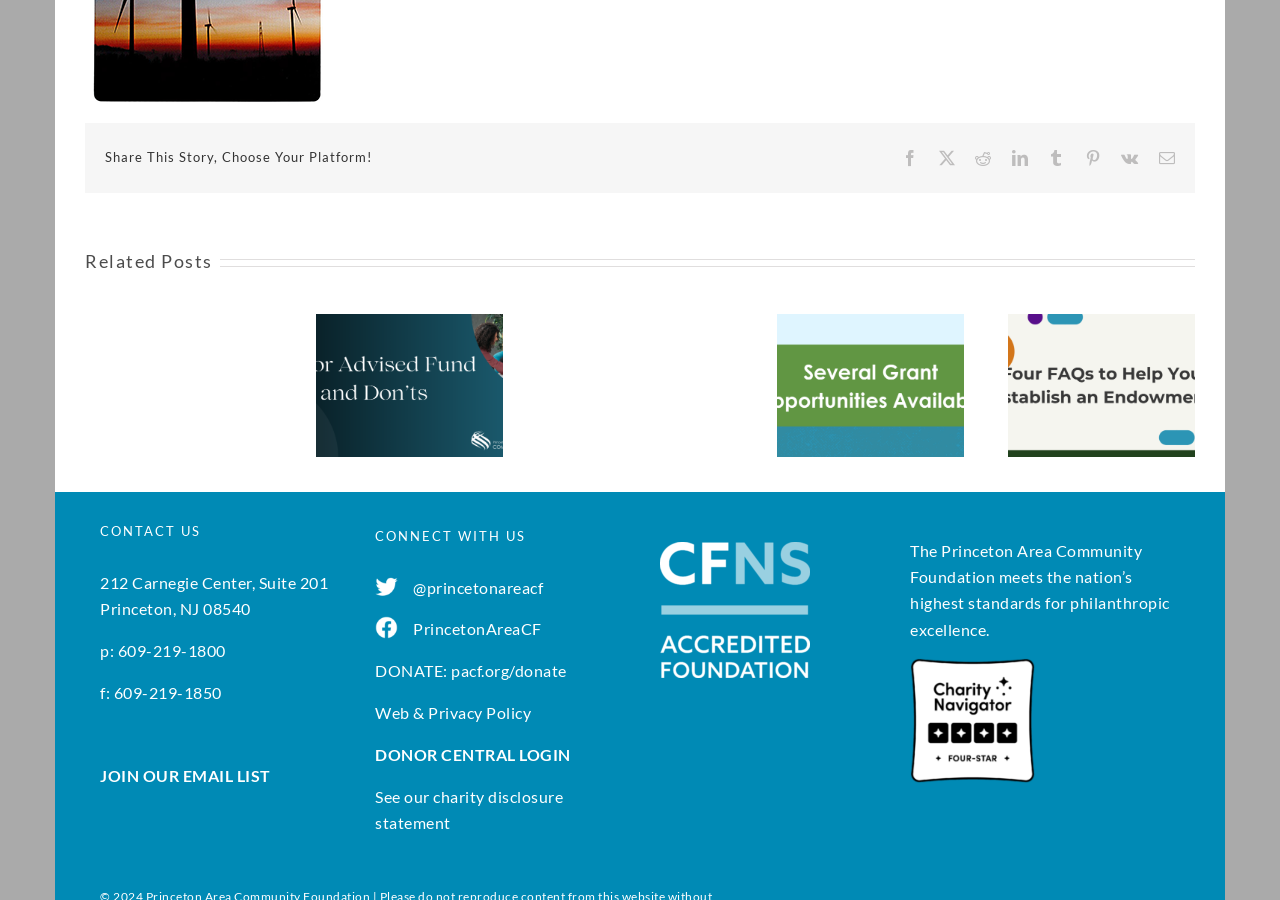Please find the bounding box coordinates of the element that must be clicked to perform the given instruction: "Login to Donor Central". The coordinates should be four float numbers from 0 to 1, i.e., [left, top, right, bottom].

[0.293, 0.829, 0.446, 0.849]